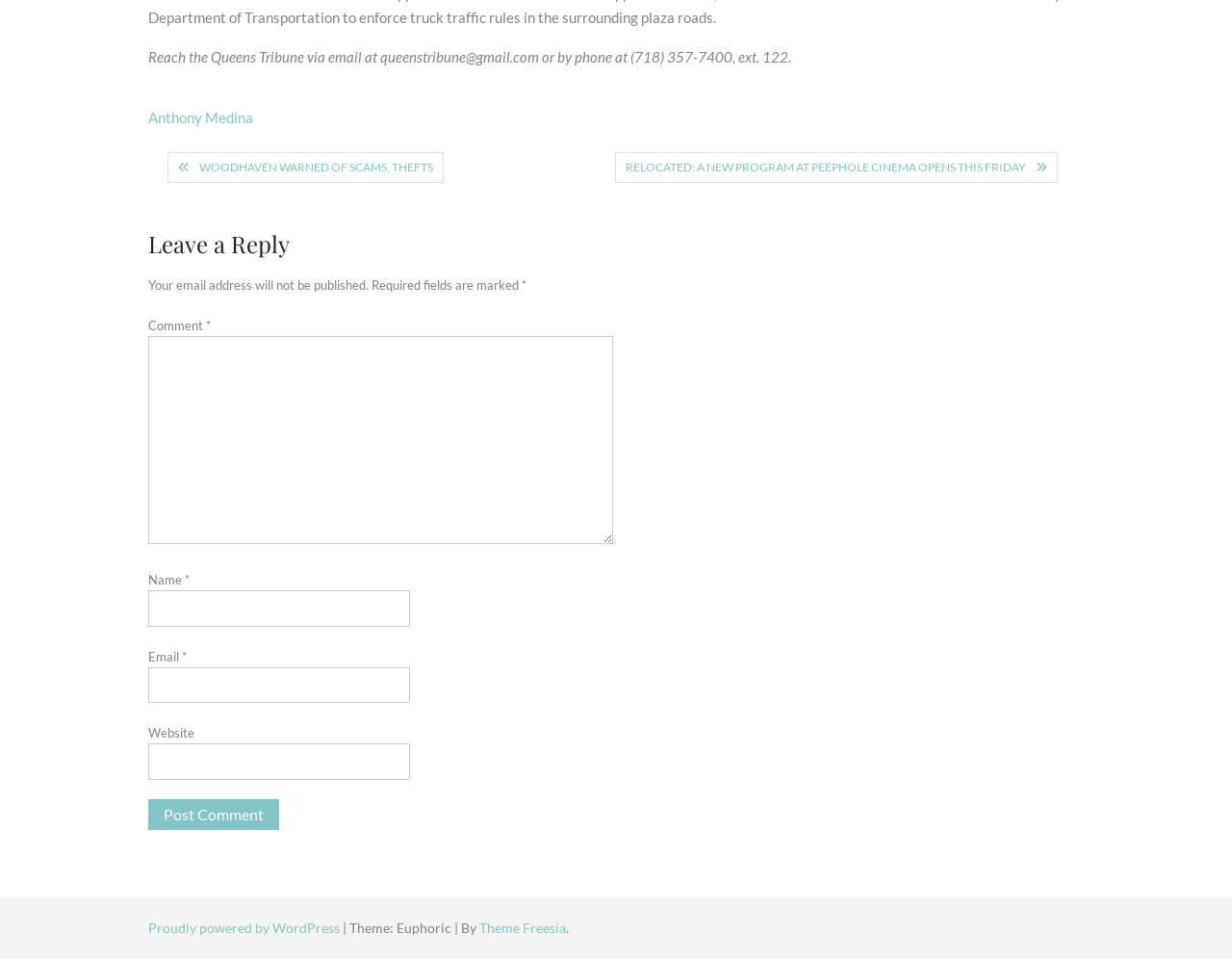Using the information shown in the image, answer the question with as much detail as possible: What is required to be filled in when leaving a reply?

I examined the form elements under the 'Leave a Reply' heading and found that the fields 'Name', 'Email', and 'Comment' are all marked as required.